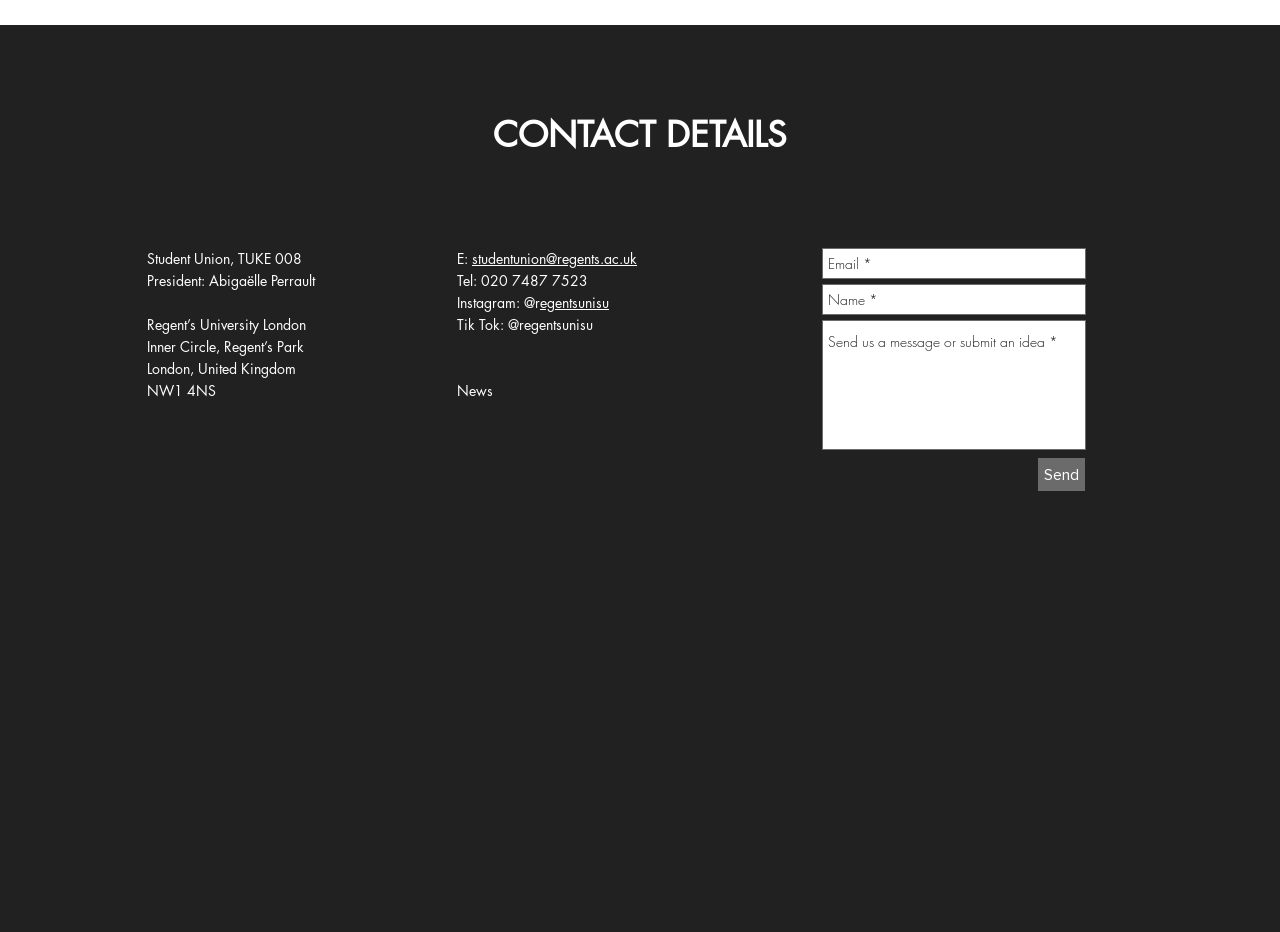Identify the bounding box coordinates for the element that needs to be clicked to fulfill this instruction: "Click the Send button". Provide the coordinates in the format of four float numbers between 0 and 1: [left, top, right, bottom].

[0.811, 0.492, 0.848, 0.527]